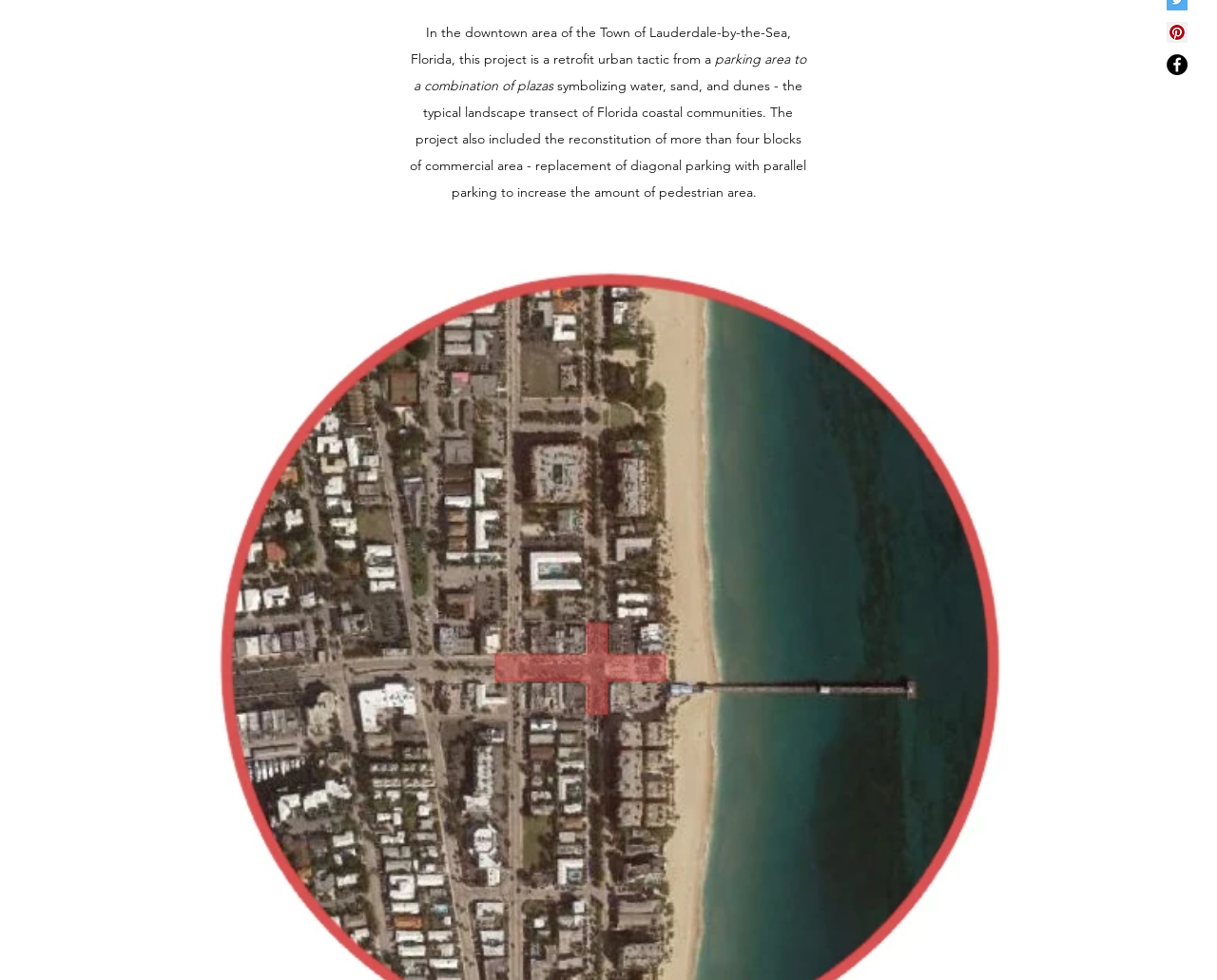Using the provided description: "aria-label="Pinterest Social Icon"", find the bounding box coordinates of the corresponding UI element. The output should be four float numbers between 0 and 1, in the format [left, top, right, bottom].

[0.959, 0.022, 0.976, 0.044]